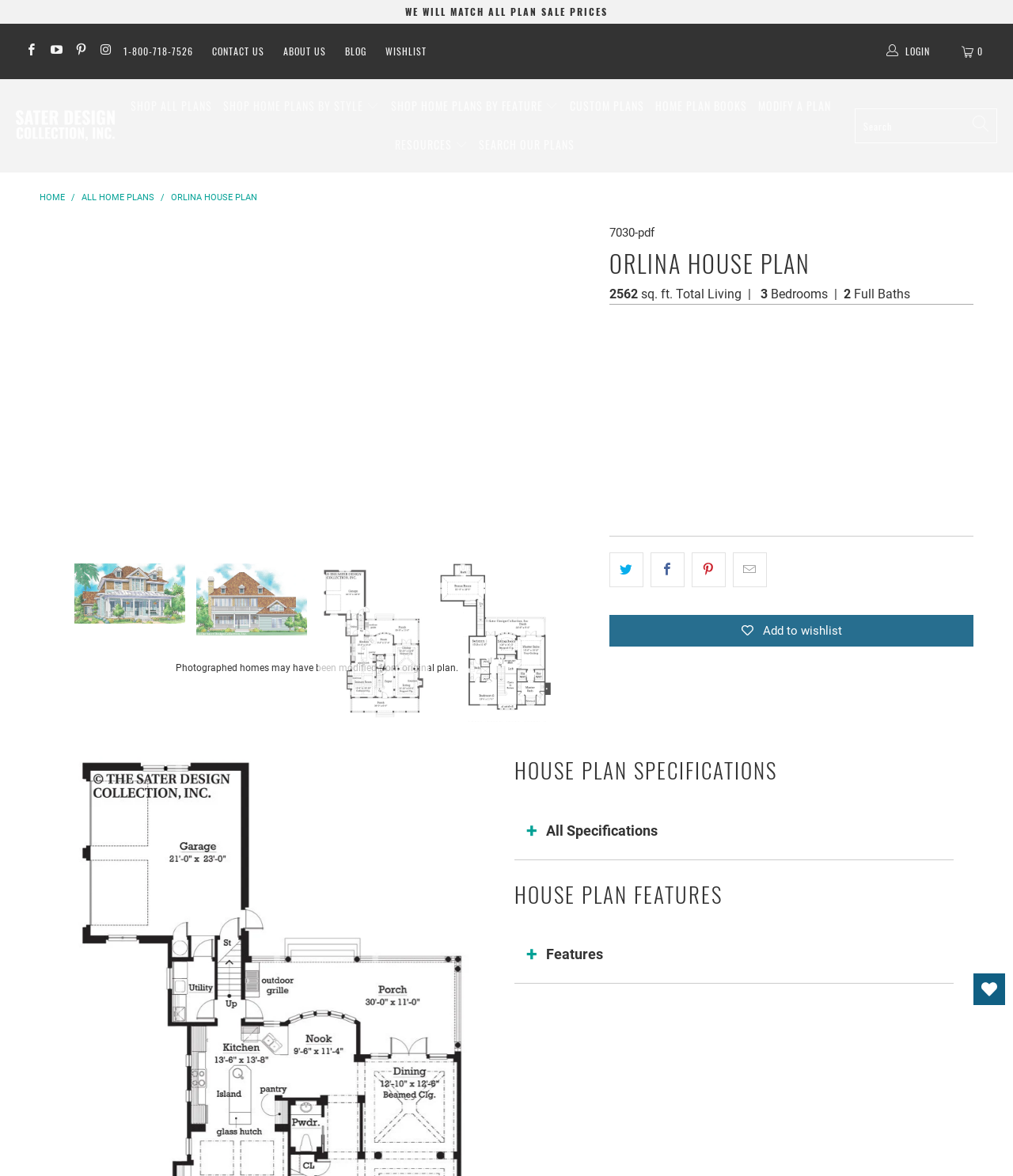Locate the bounding box coordinates of the element to click to perform the following action: 'Open wishlist'. The coordinates should be given as four float values between 0 and 1, in the form of [left, top, right, bottom].

[0.961, 0.828, 0.992, 0.855]